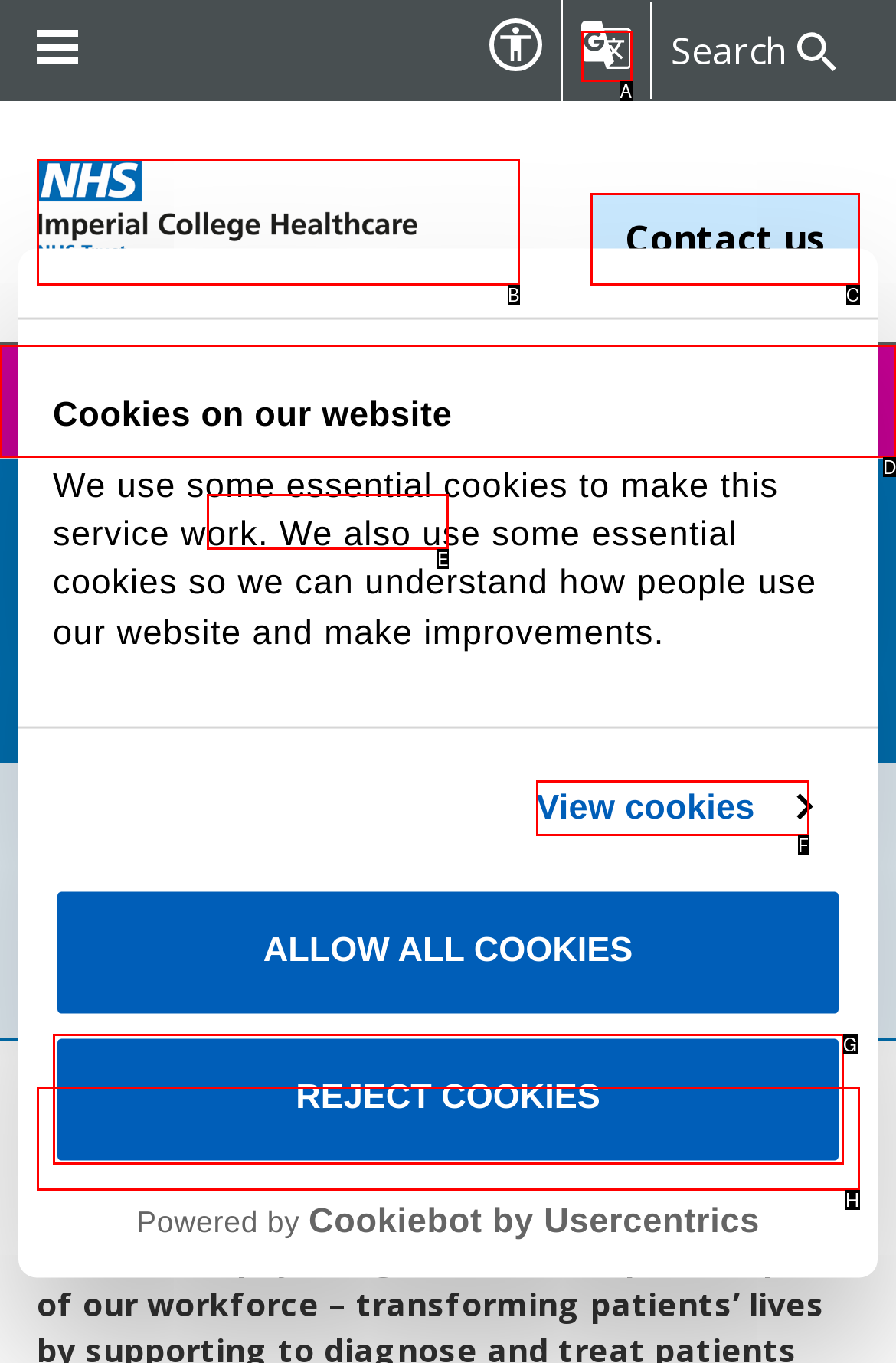Select the appropriate letter to fulfill the given instruction: Go to Contact us page
Provide the letter of the correct option directly.

C